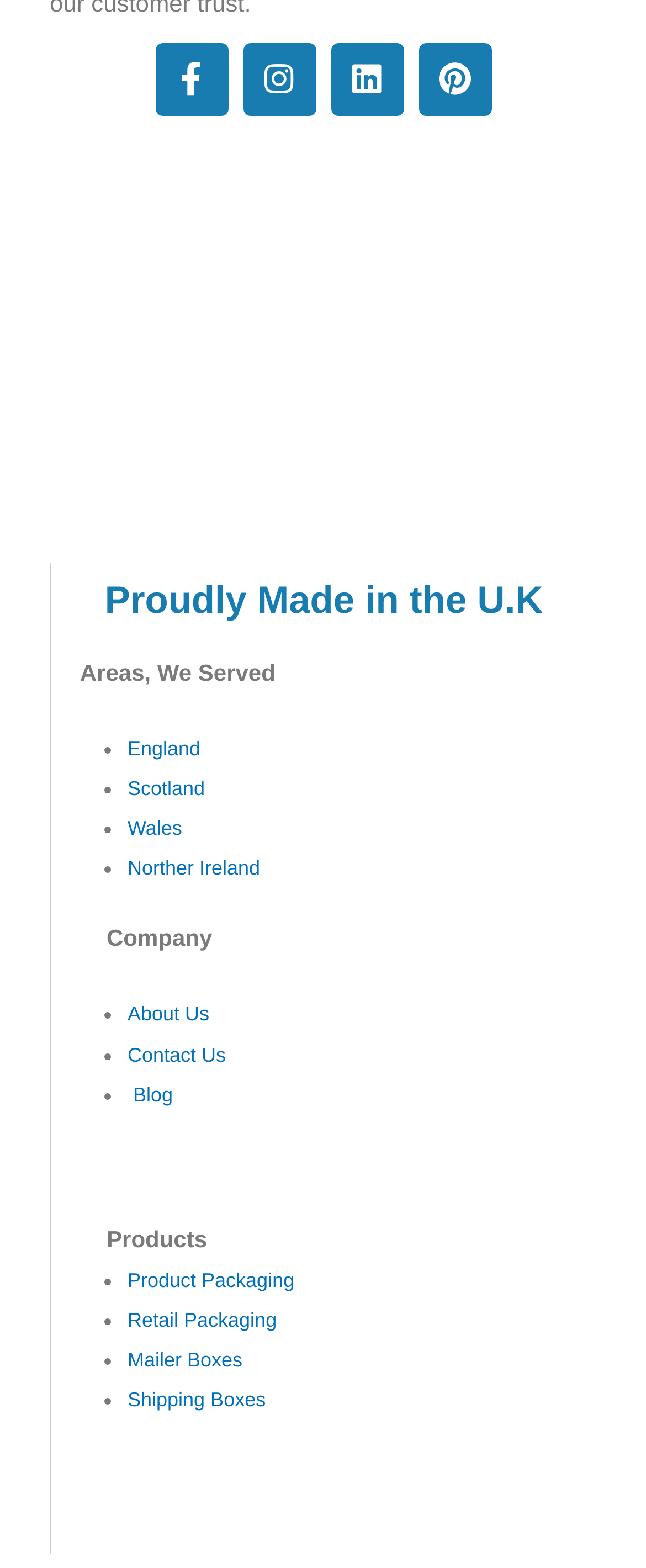What areas does the company serve?
Answer the question in as much detail as possible.

I looked at the list of areas served by the company, which is indicated by the bullet points, and found that the company serves England, Scotland, Wales, and Northern Ireland.